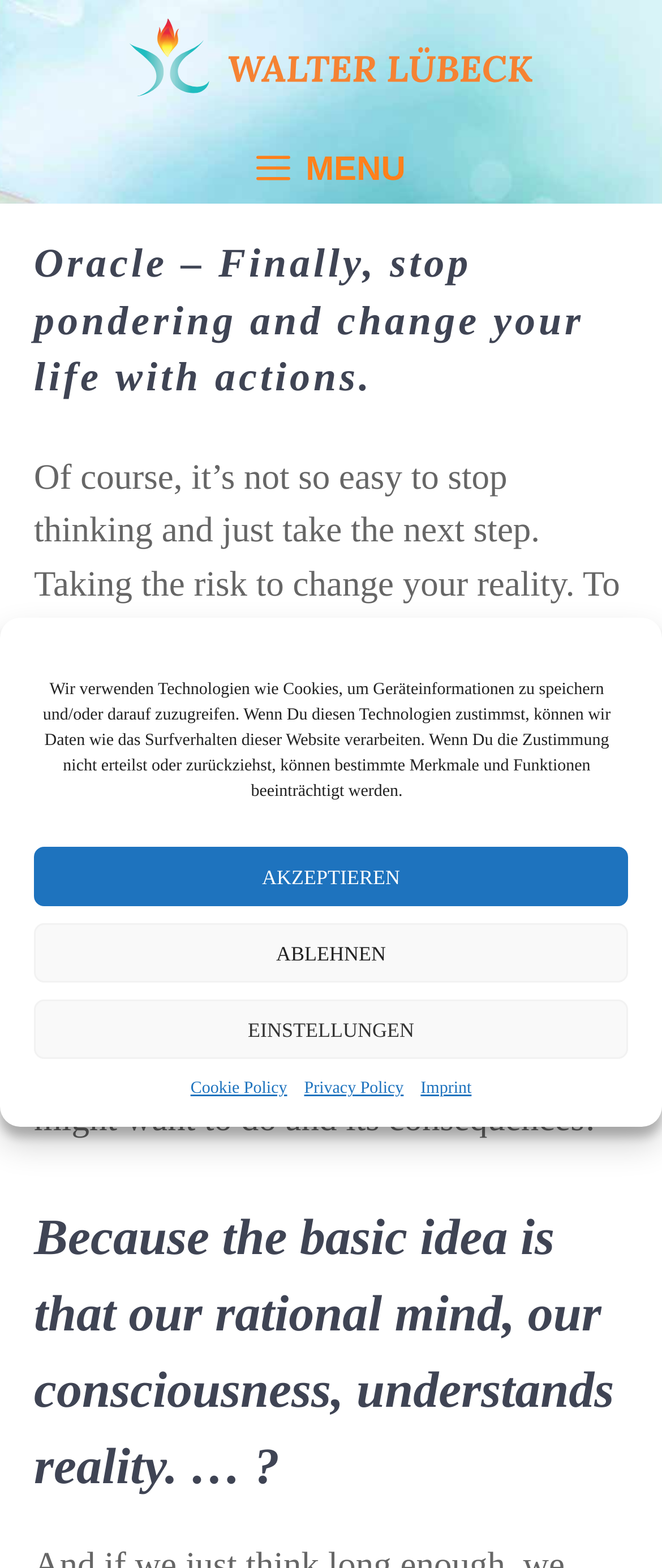How many buttons are in the cookie consent dialog?
Look at the image and respond with a one-word or short-phrase answer.

3